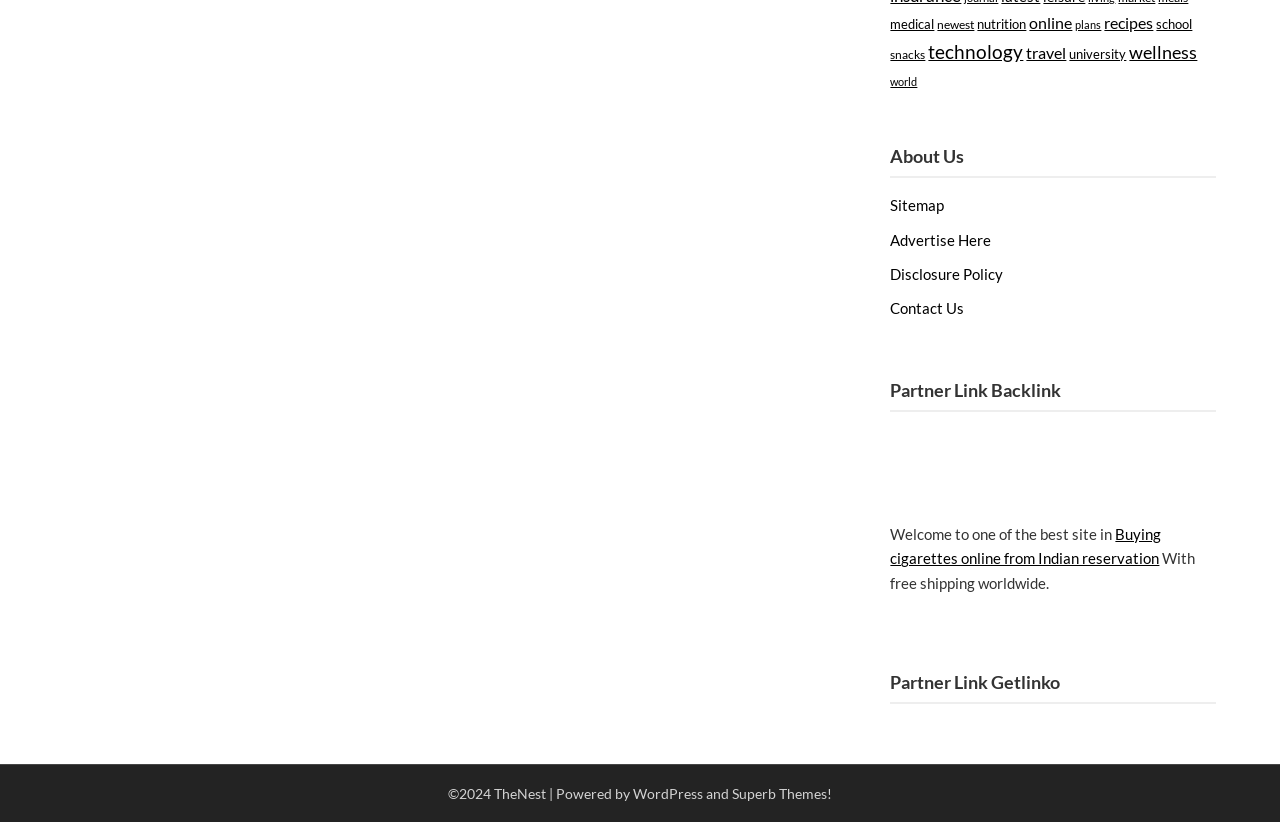Return the bounding box coordinates of the UI element that corresponds to this description: "Contact Us". The coordinates must be given as four float numbers in the range of 0 and 1, [left, top, right, bottom].

[0.696, 0.364, 0.753, 0.386]